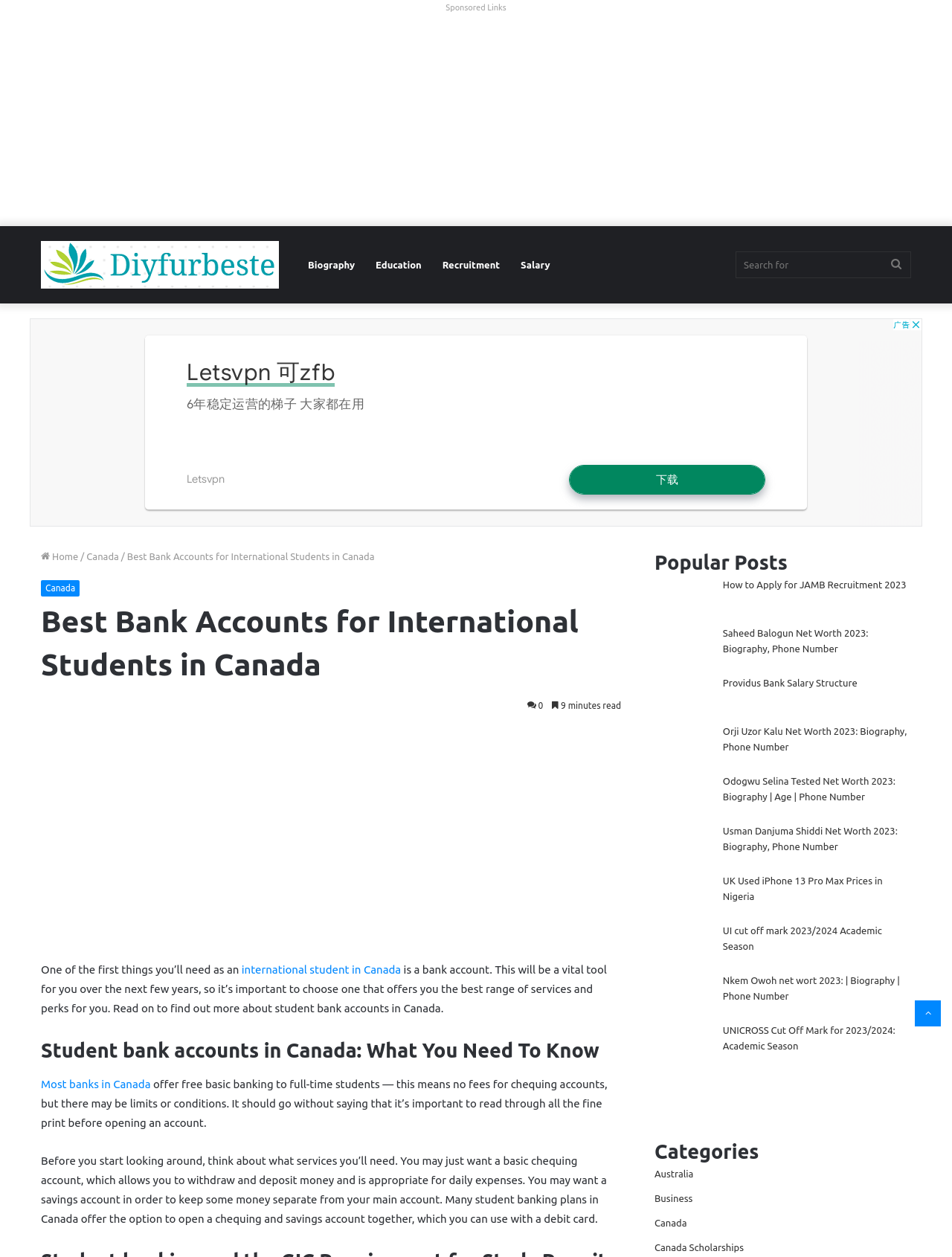Determine the main heading of the webpage and generate its text.

Best Bank Accounts for International Students in Canada